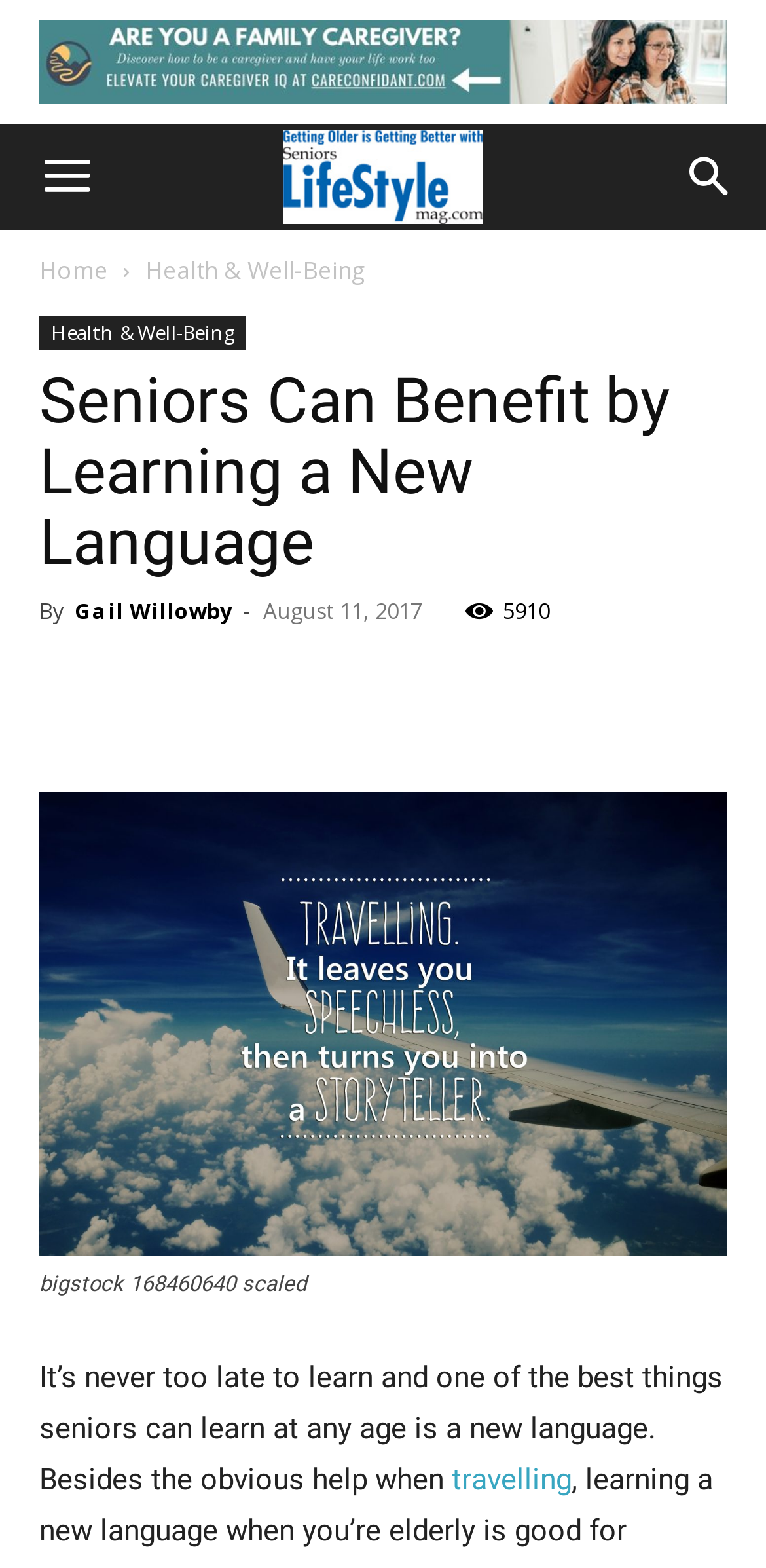What is the date of the article?
Based on the screenshot, answer the question with a single word or phrase.

August 11, 2017